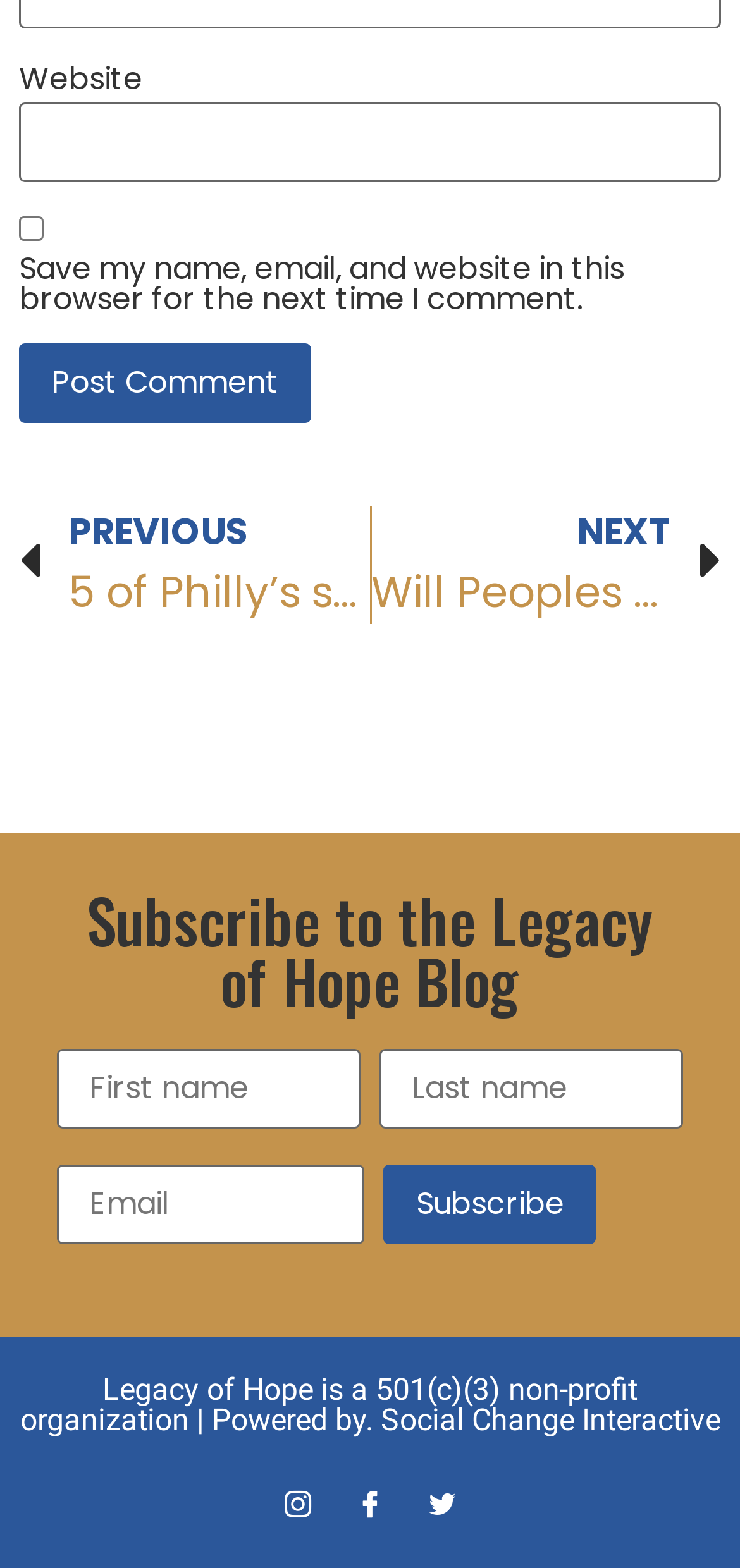Locate the bounding box coordinates for the element described below: "name="submit" value="Subscribe"". The coordinates must be four float values between 0 and 1, formatted as [left, top, right, bottom].

[0.519, 0.742, 0.806, 0.793]